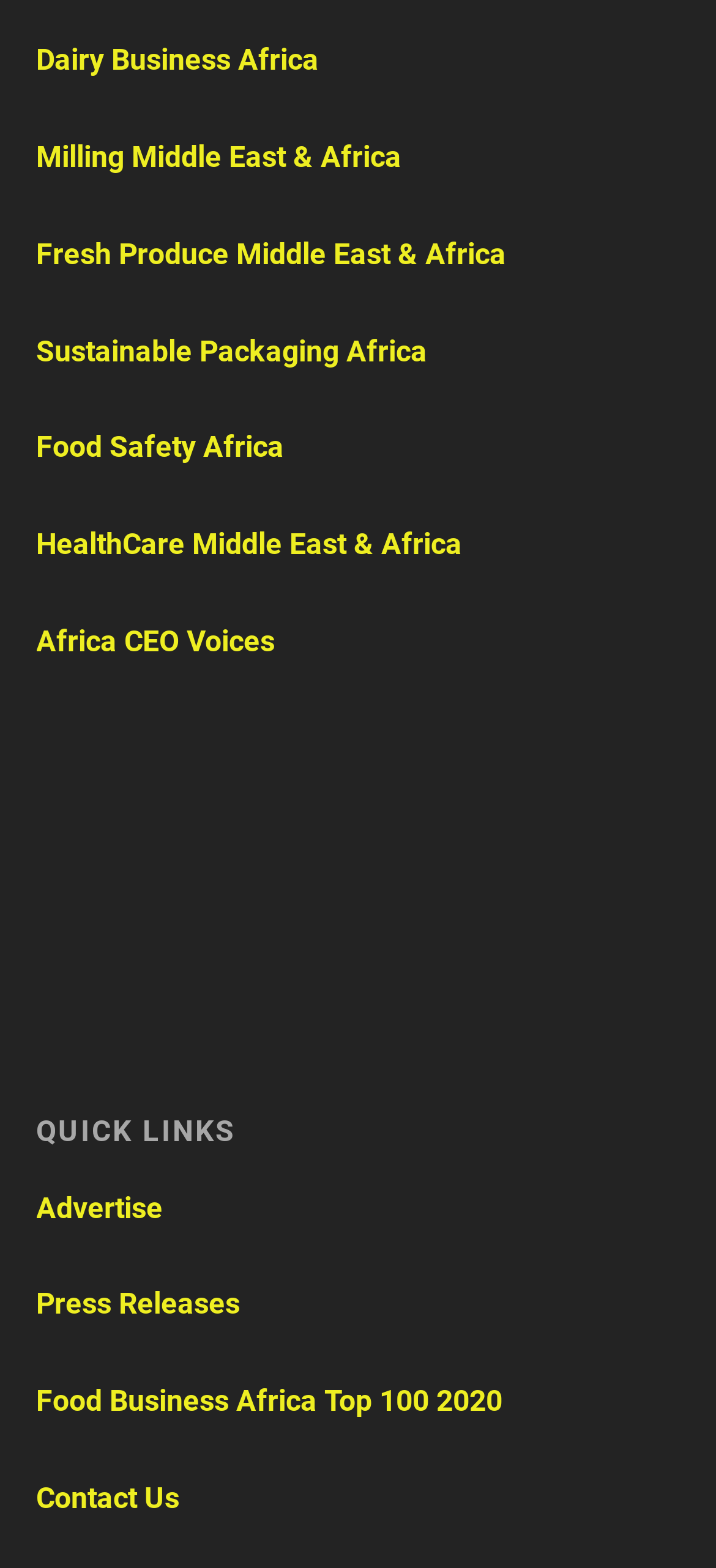Indicate the bounding box coordinates of the clickable region to achieve the following instruction: "Click the 'Submit' button."

None